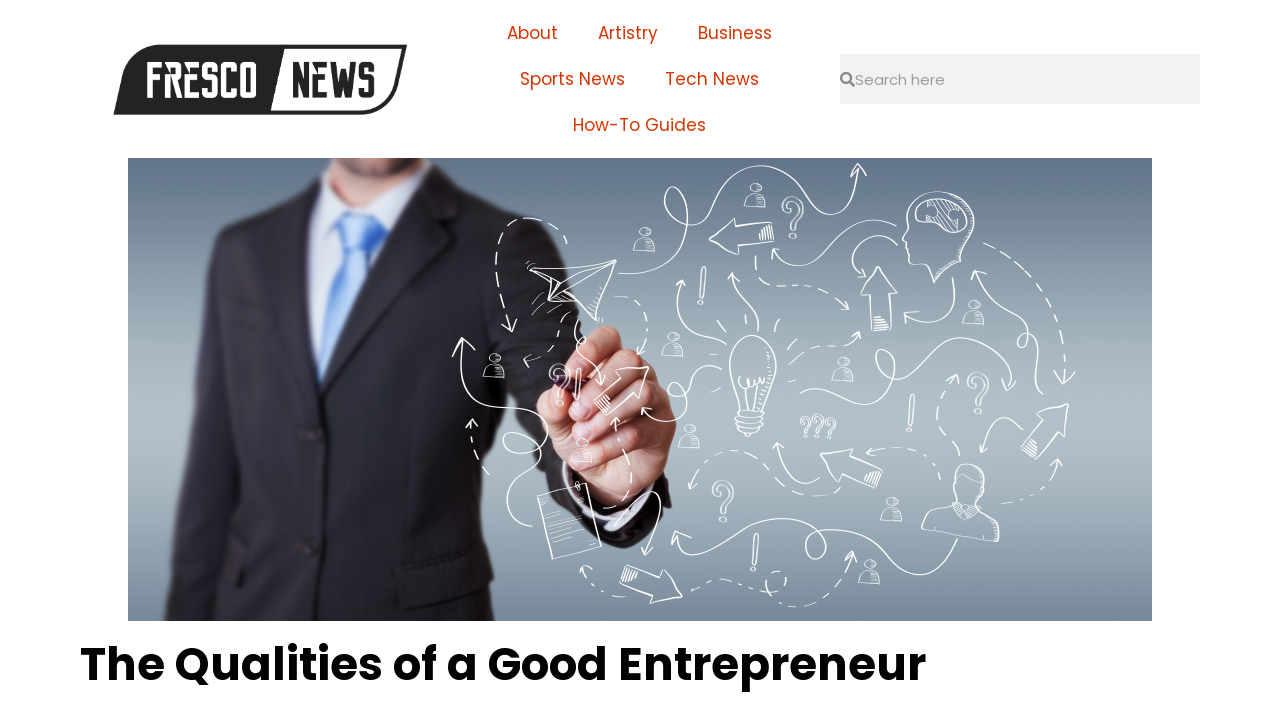From the webpage screenshot, predict the bounding box coordinates (top-left x, top-left y, bottom-right x, bottom-right y) for the UI element described here: Tech News

[0.504, 0.079, 0.609, 0.144]